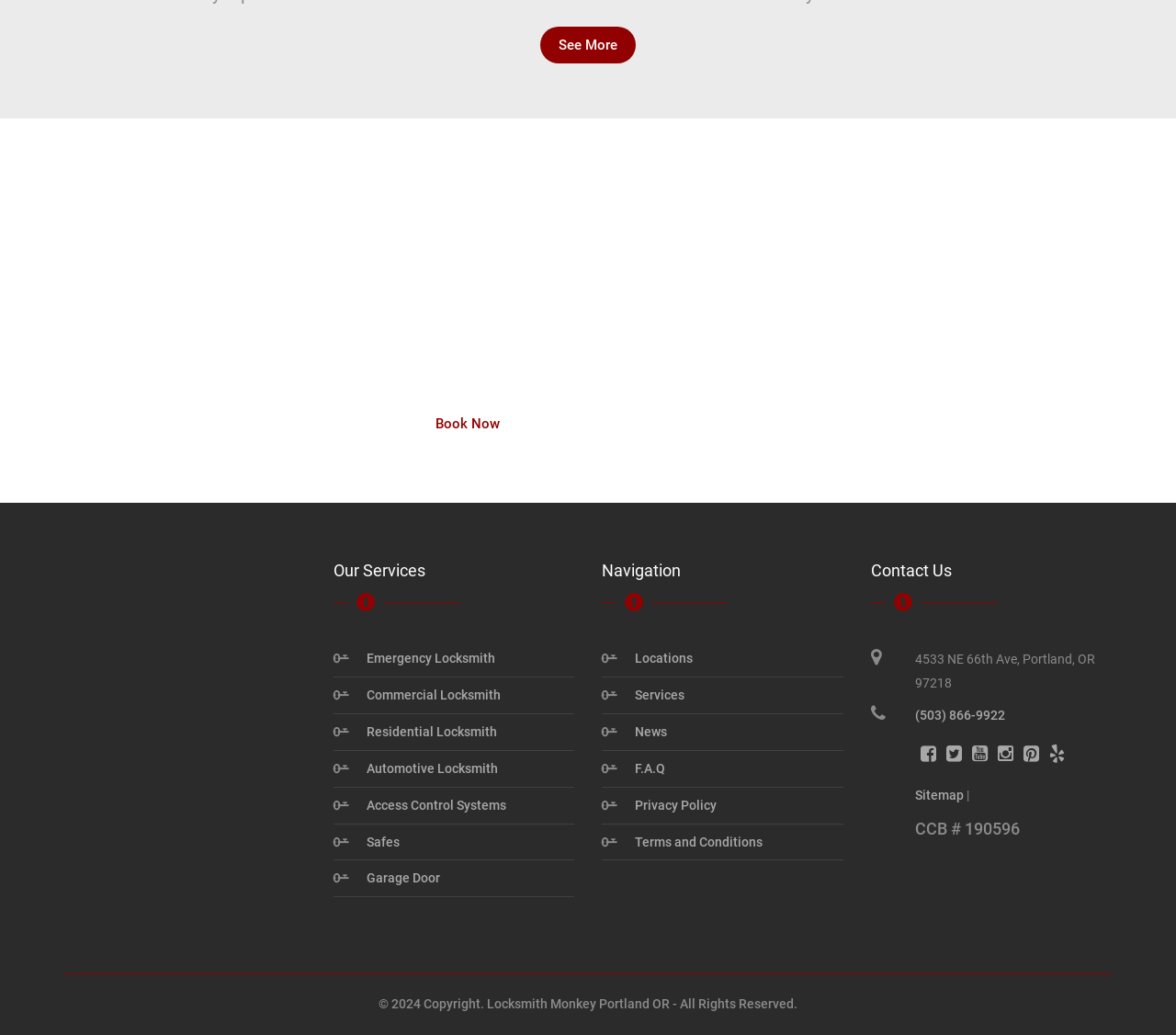Given the webpage screenshot and the description, determine the bounding box coordinates (top-left x, top-left y, bottom-right x, bottom-right y) that define the location of the UI element matching this description: Automotive Locksmith

[0.296, 0.734, 0.423, 0.751]